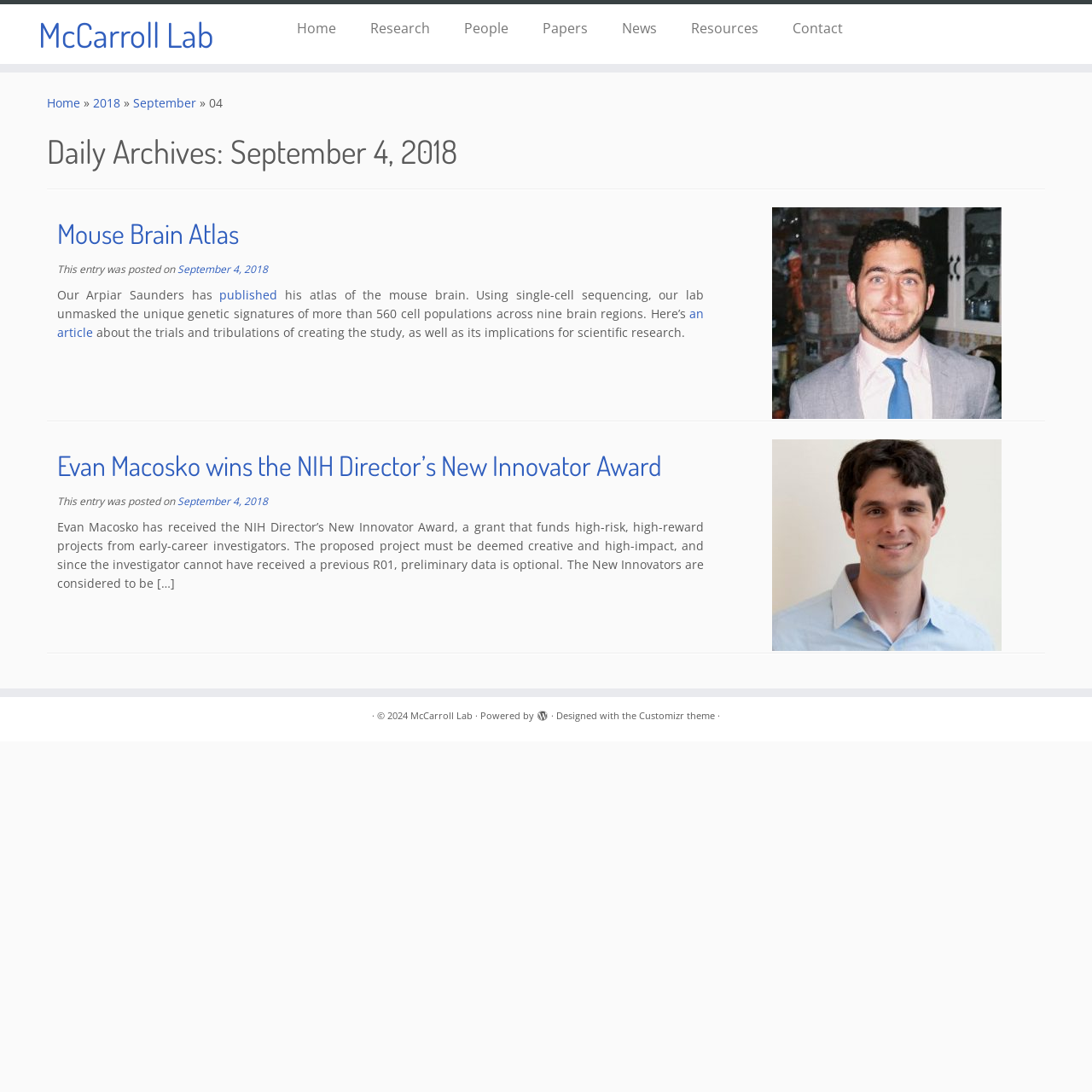Determine the bounding box coordinates of the section to be clicked to follow the instruction: "Contact the McCarroll Lab". The coordinates should be given as four float numbers between 0 and 1, formatted as [left, top, right, bottom].

[0.71, 0.013, 0.772, 0.038]